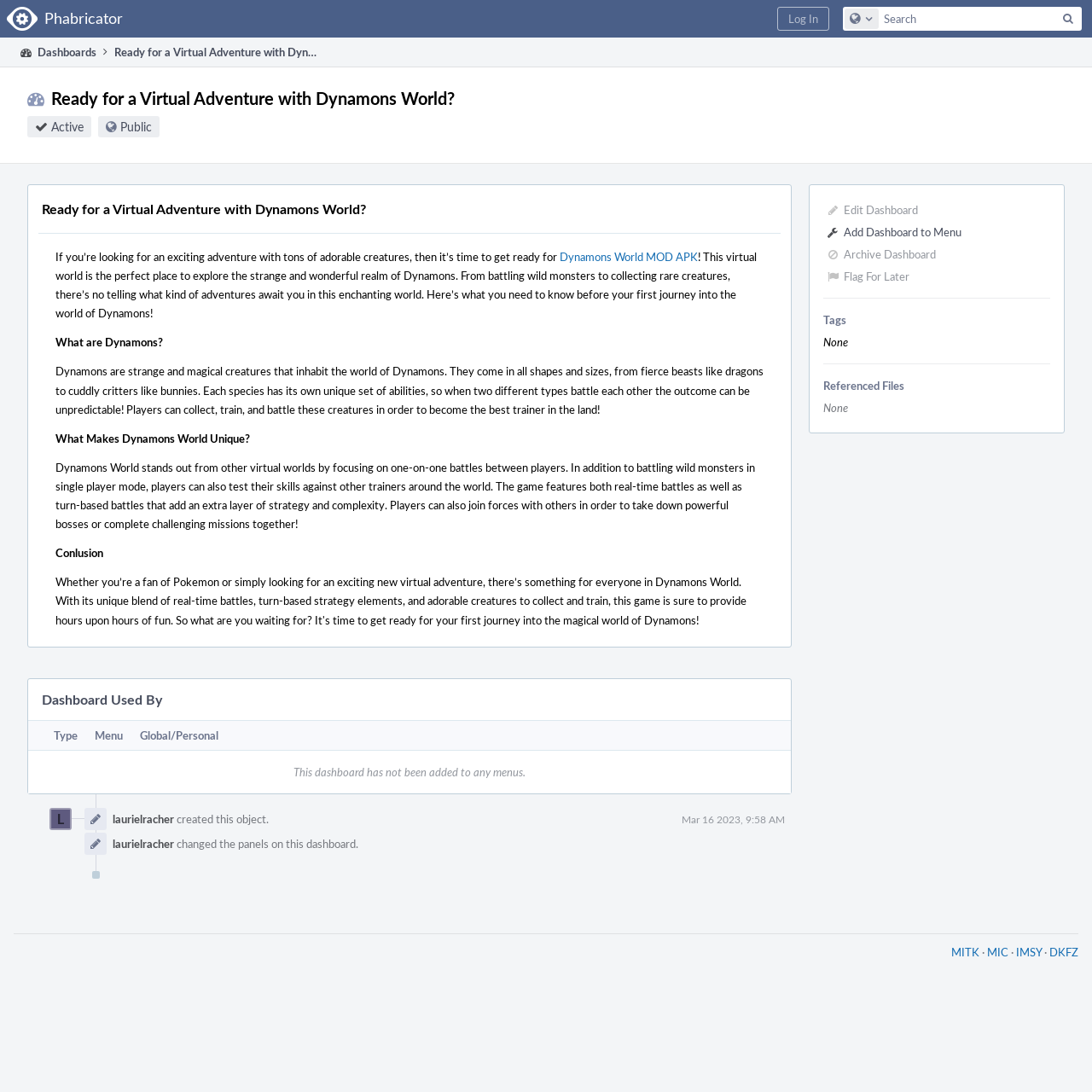Specify the bounding box coordinates for the region that must be clicked to perform the given instruction: "Edit the dashboard".

[0.751, 0.182, 0.965, 0.202]